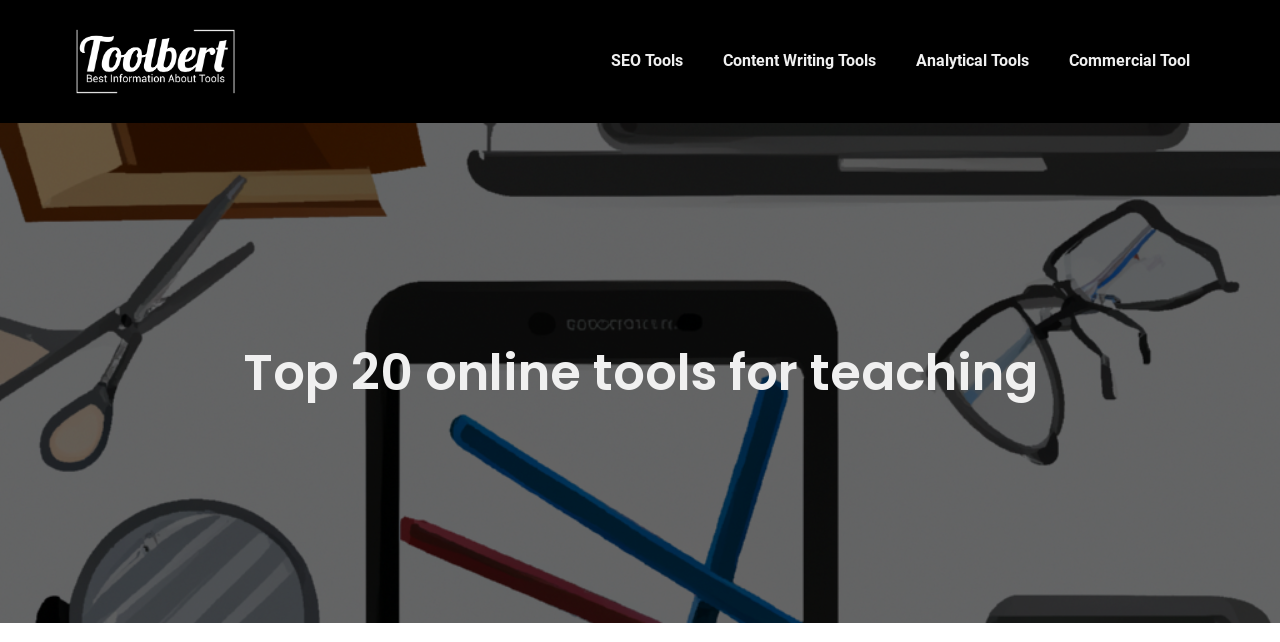Using the details from the image, please elaborate on the following question: What is the purpose of these online tools?

The webpage is about online tools for teaching, which implies that the purpose of these tools is to facilitate teaching and make it more efficient.